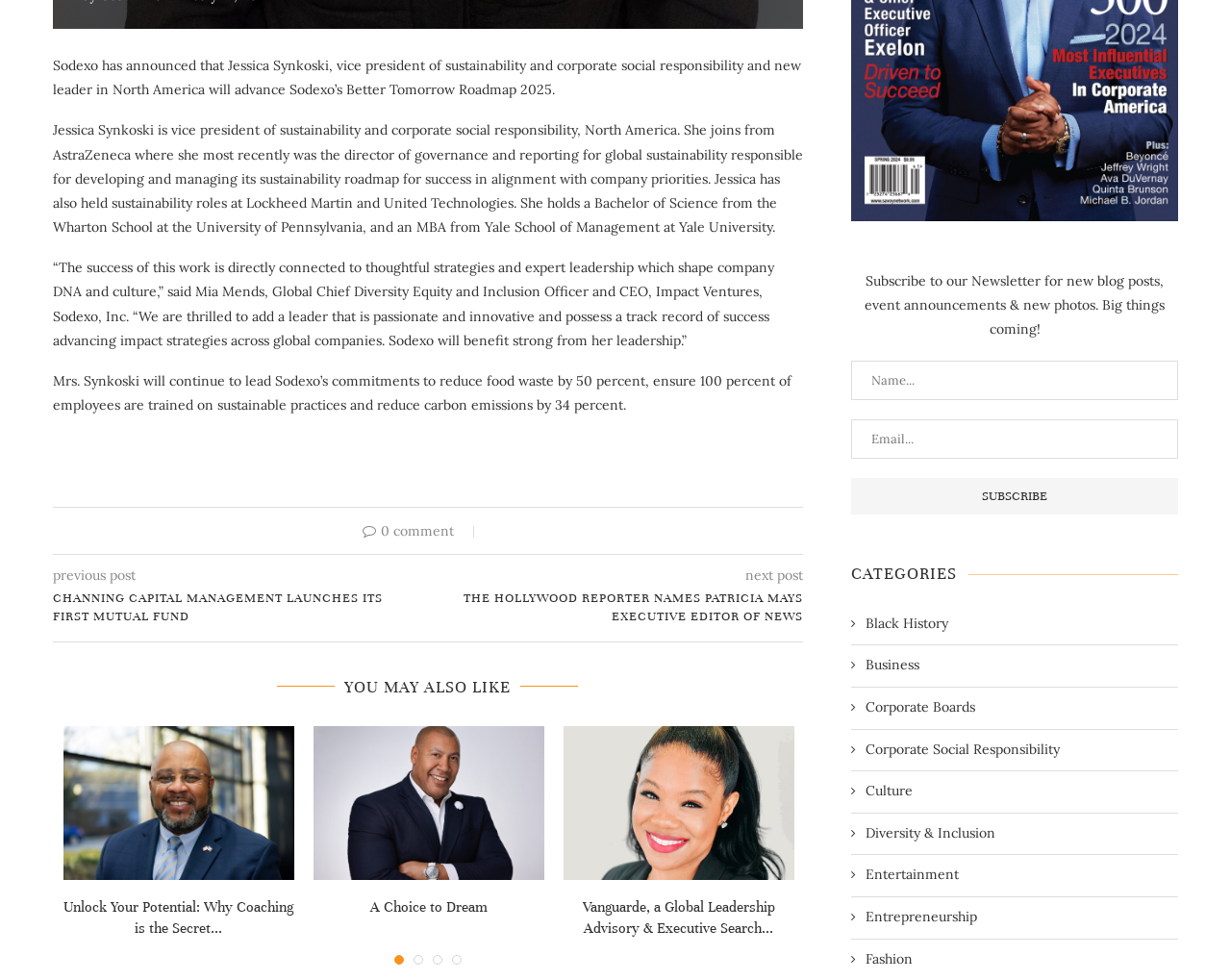Please mark the clickable region by giving the bounding box coordinates needed to complete this instruction: "View the next post".

[0.605, 0.578, 0.652, 0.595]